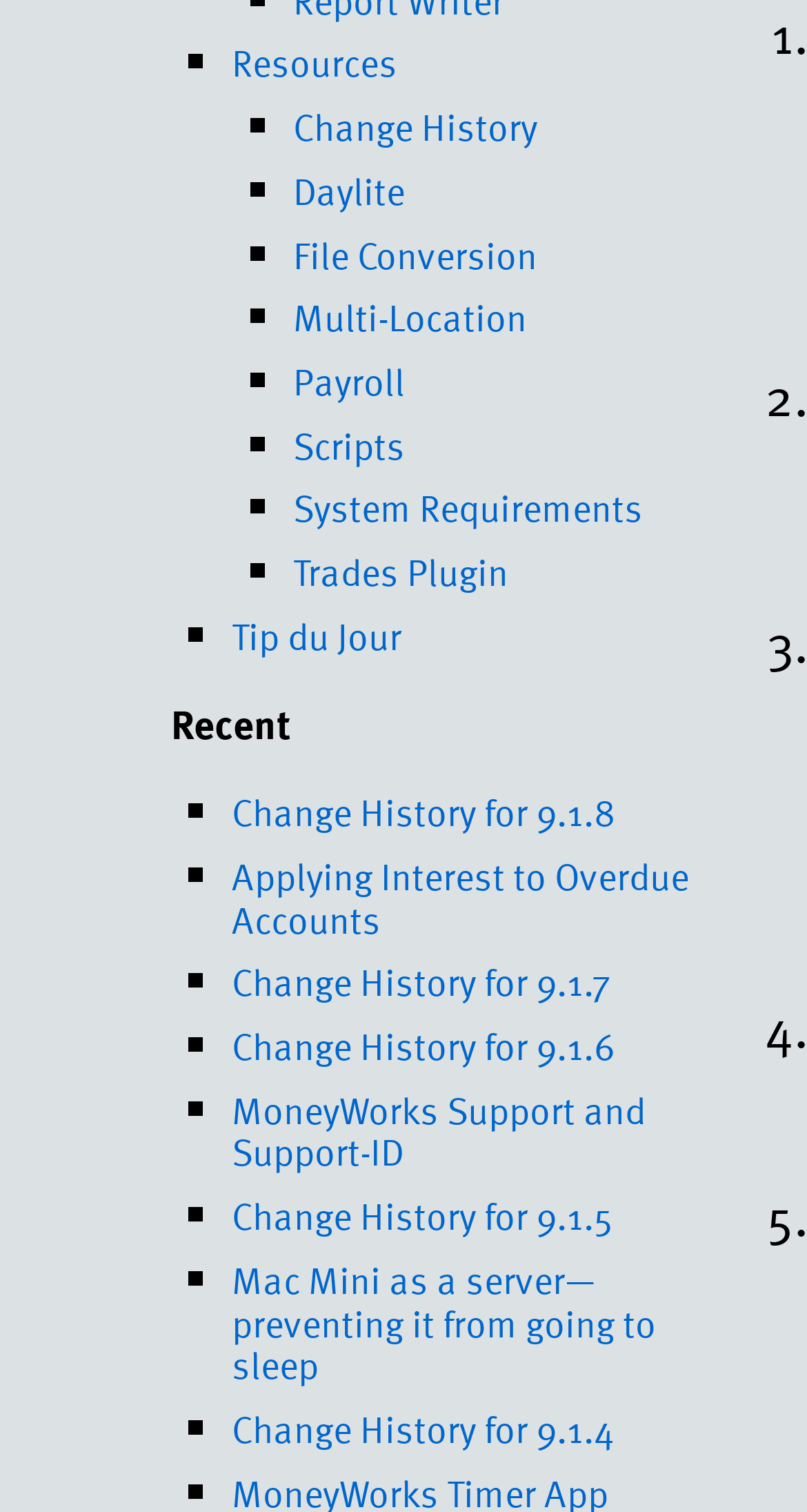What is the second link under 'Recent'?
Carefully analyze the image and provide a detailed answer to the question.

I looked at the links under the 'Recent' heading and found that the second link is 'Change History for 9.1.8'.